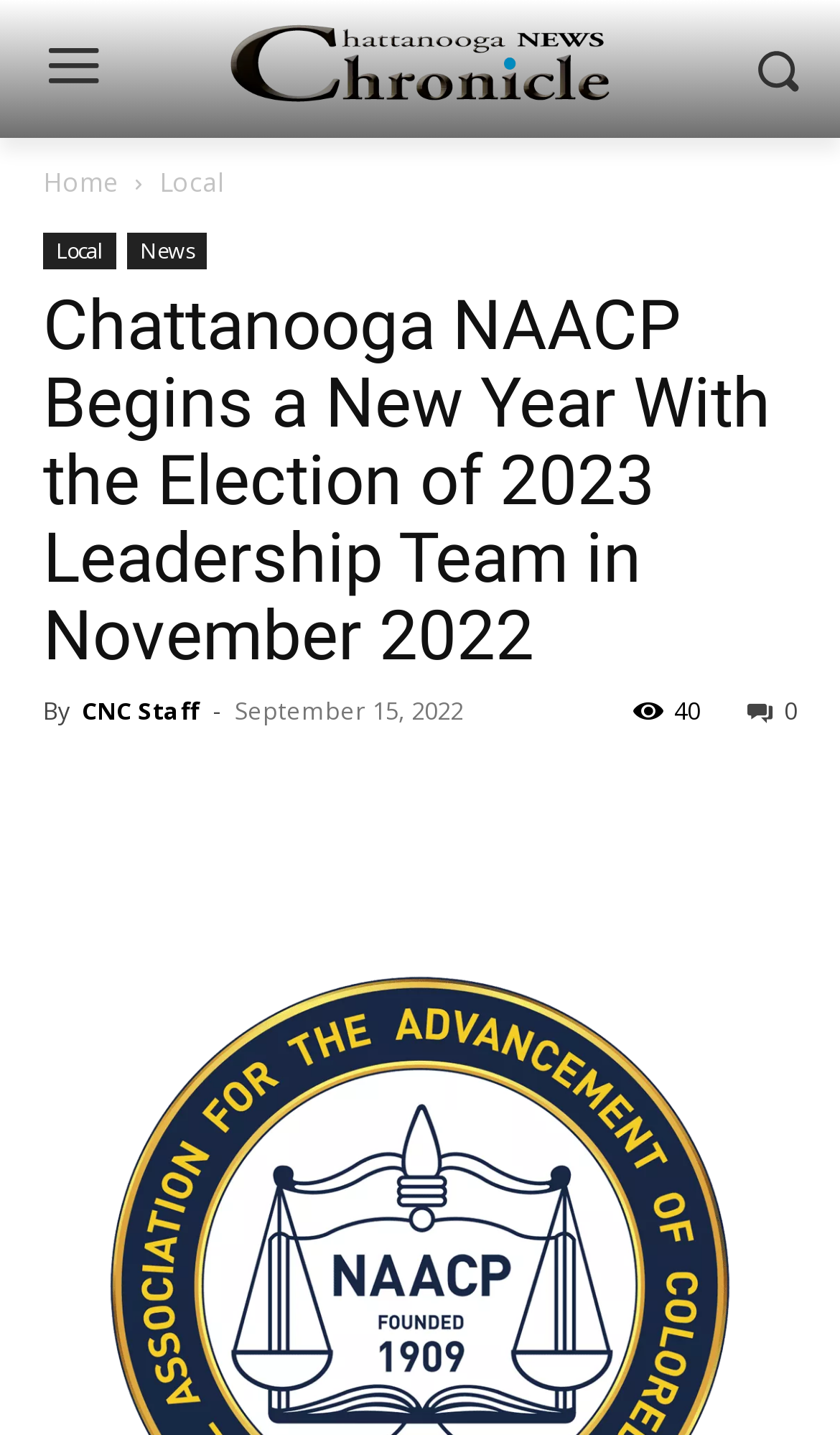Determine the bounding box coordinates for the HTML element mentioned in the following description: "Local". The coordinates should be a list of four floats ranging from 0 to 1, represented as [left, top, right, bottom].

[0.19, 0.114, 0.267, 0.14]